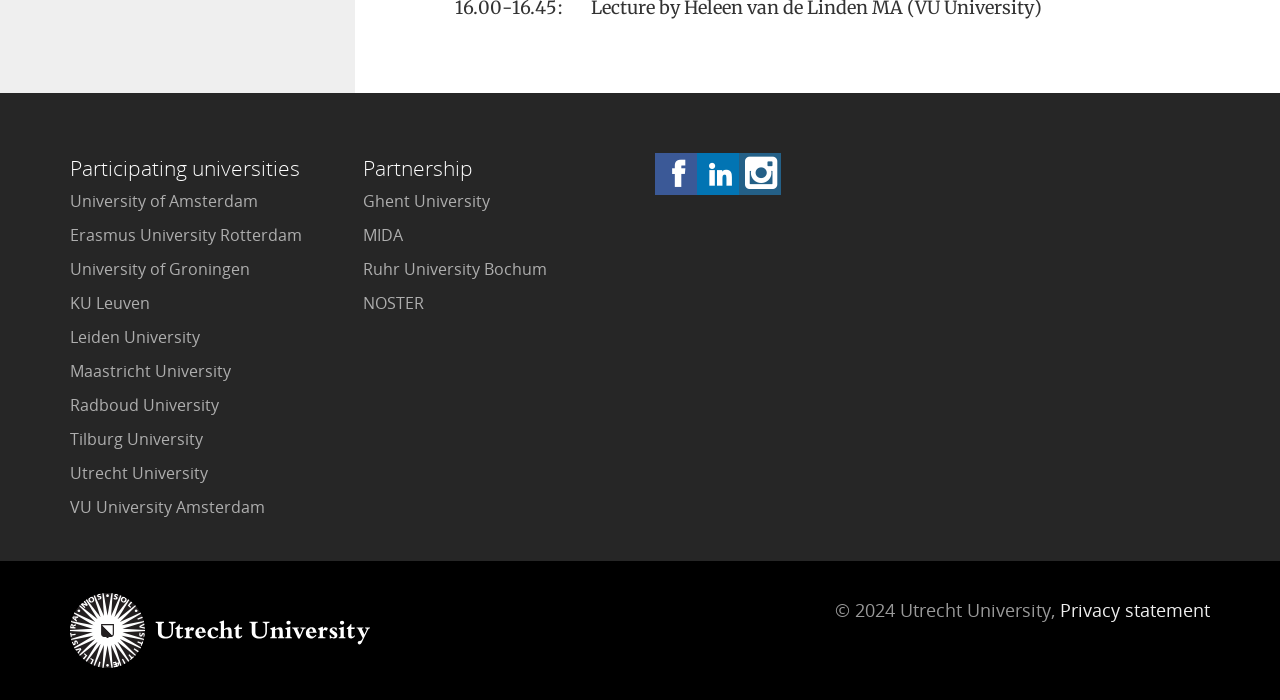Refer to the image and provide an in-depth answer to the question: 
How many universities are listed?

I counted the number of links under the 'Participating universities' heading, which are 14, and added 1 more university, 'Utrecht University', which is mentioned in the logo and copyright information at the bottom of the page.